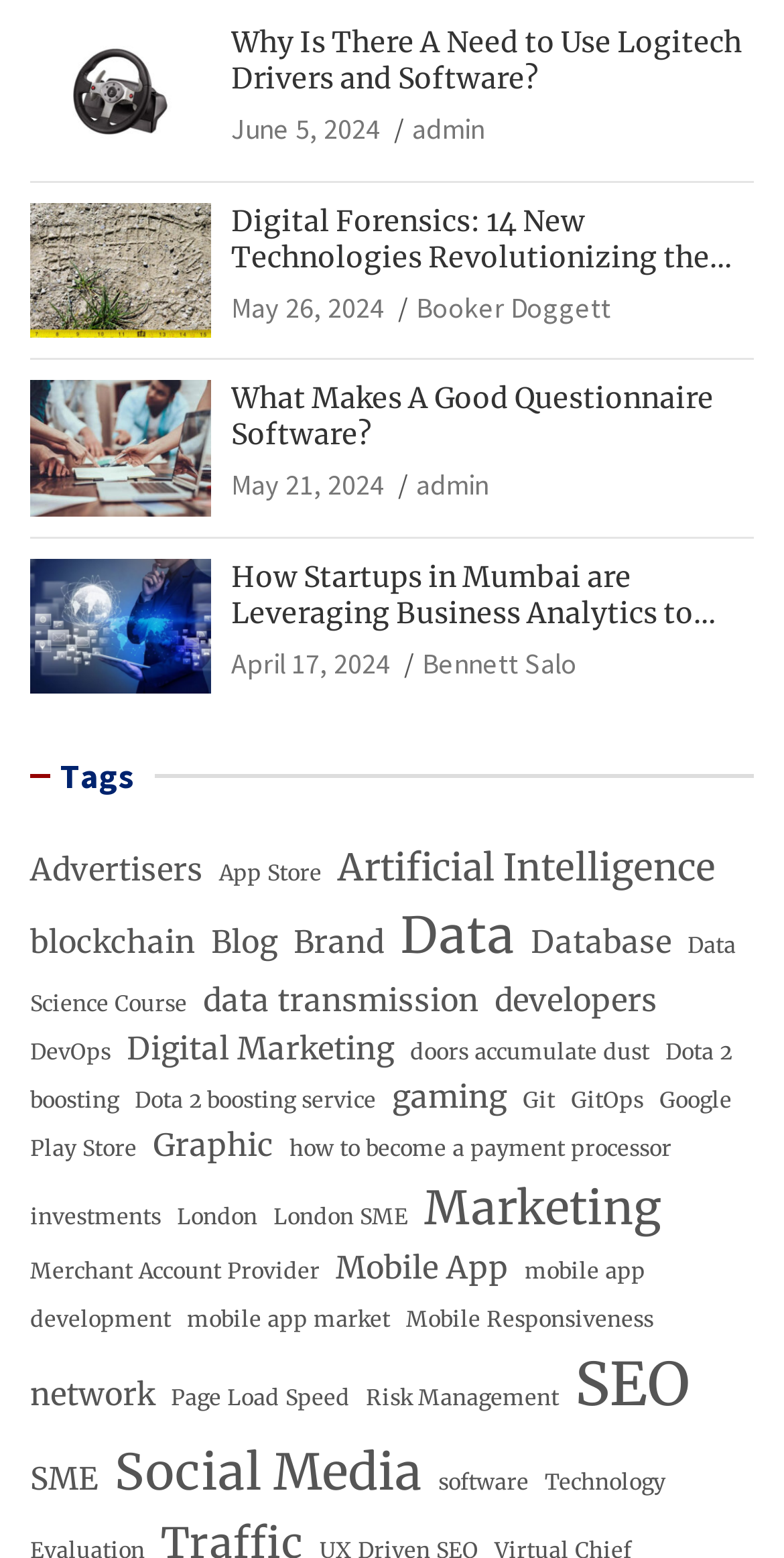How many tags are related to 'Marketing'?
Observe the image and answer the question with a one-word or short phrase response.

5